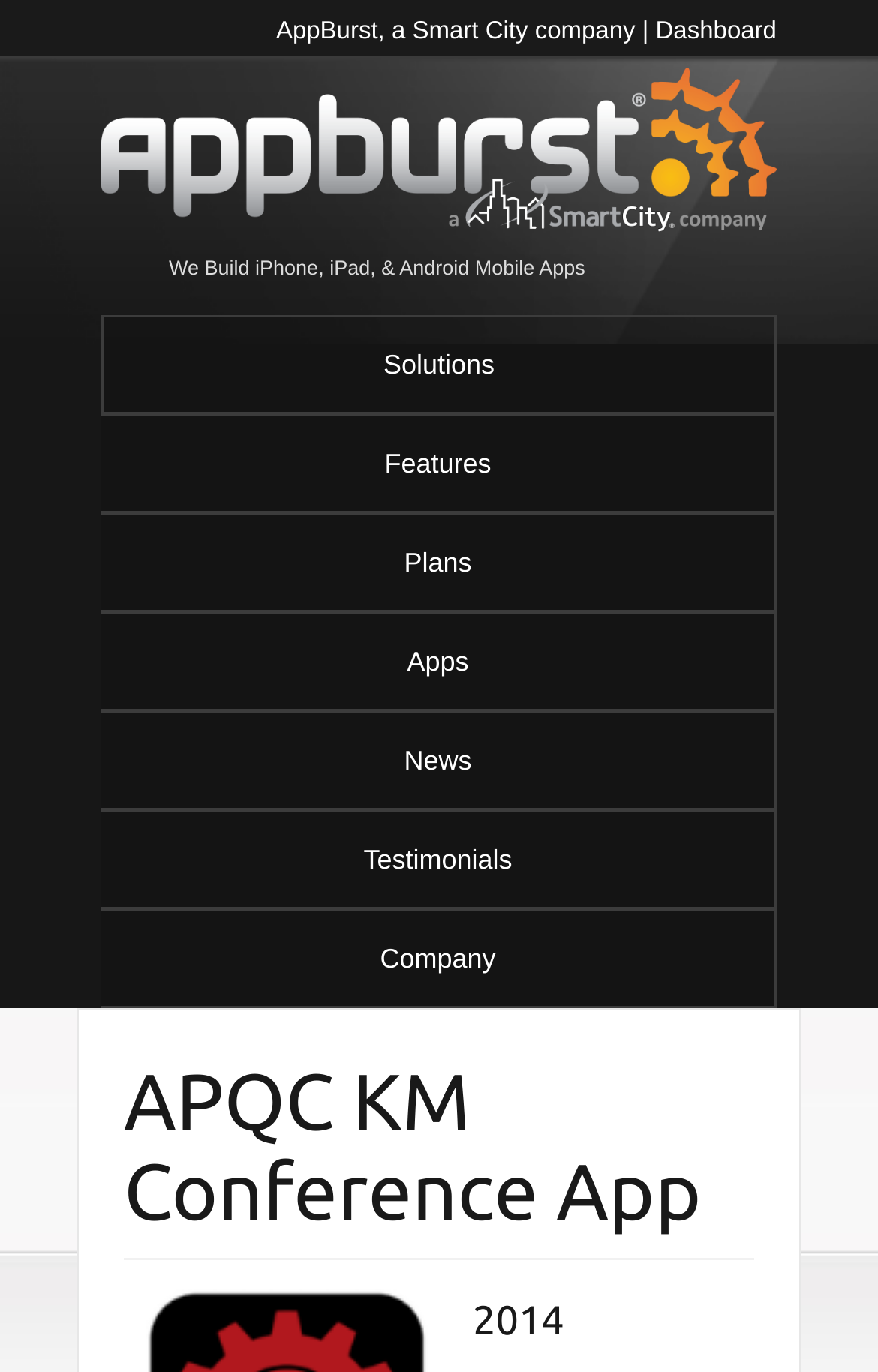Locate the bounding box coordinates of the element to click to perform the following action: 'visit appburst website'. The coordinates should be given as four float values between 0 and 1, in the form of [left, top, right, bottom].

[0.314, 0.013, 0.724, 0.033]